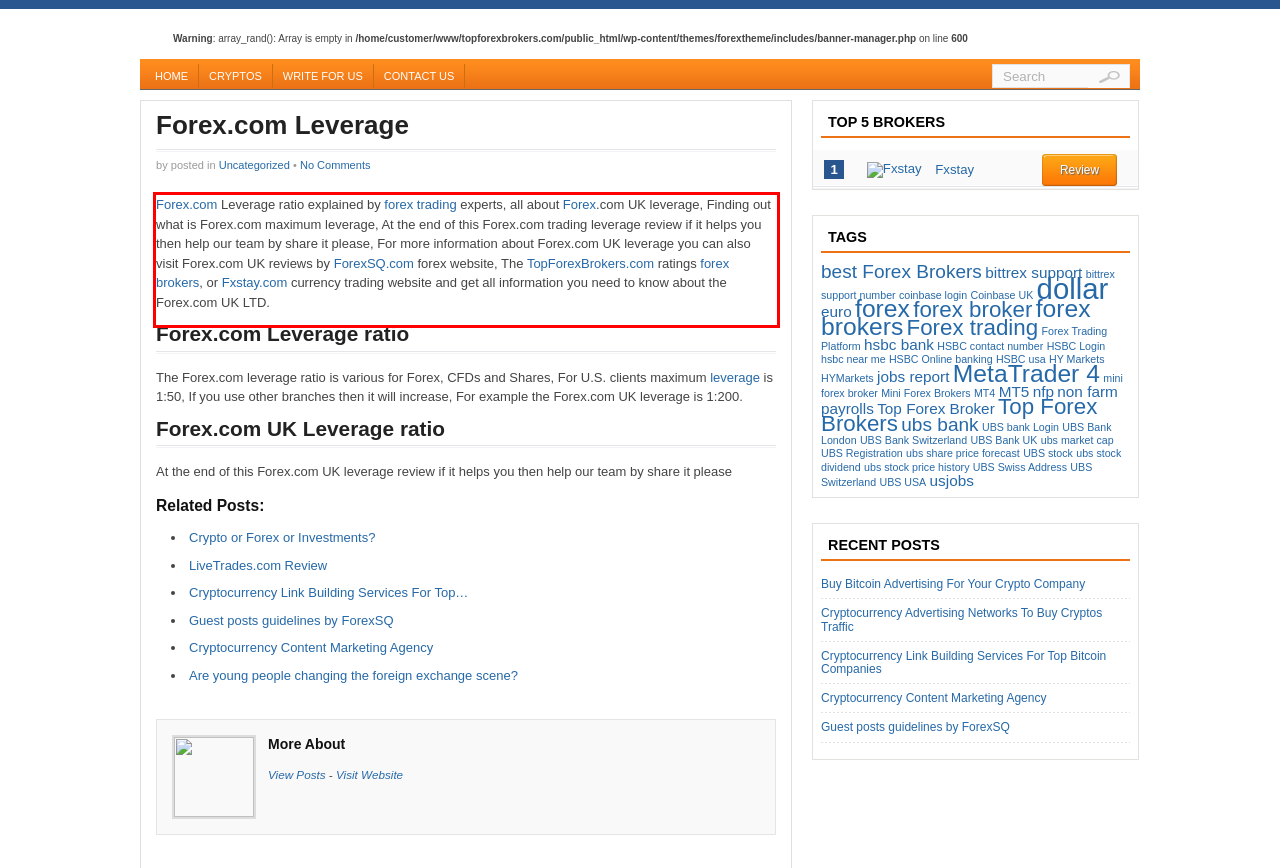Inspect the webpage screenshot that has a red bounding box and use OCR technology to read and display the text inside the red bounding box.

Forex.com Leverage ratio explained by forex trading experts, all about Forex.com UK leverage, Finding out what is Forex.com maximum leverage, At the end of this Forex.com trading leverage review if it helps you then help our team by share it please, For more information about Forex.com UK leverage you can also visit Forex.com UK reviews by ForexSQ.com forex website, The TopForexBrokers.com ratings forex brokers, or Fxstay.com currency trading website and get all information you need to know about the Forex.com UK LTD.